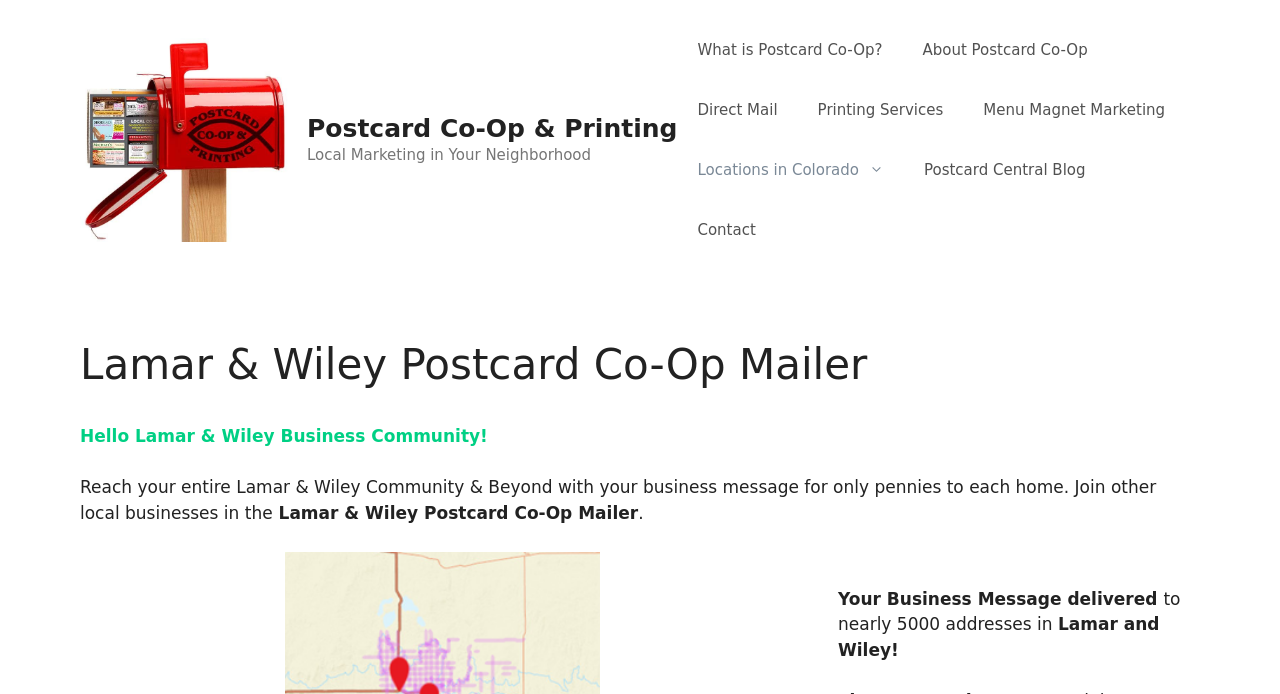How many addresses can your business message be delivered to?
Please utilize the information in the image to give a detailed response to the question.

I found the answer by reading the text on the webpage, which states 'Your Business Message delivered to nearly 5000 addresses in Lamar and Wiley!'. This indicates that the business message can be delivered to nearly 5000 addresses.